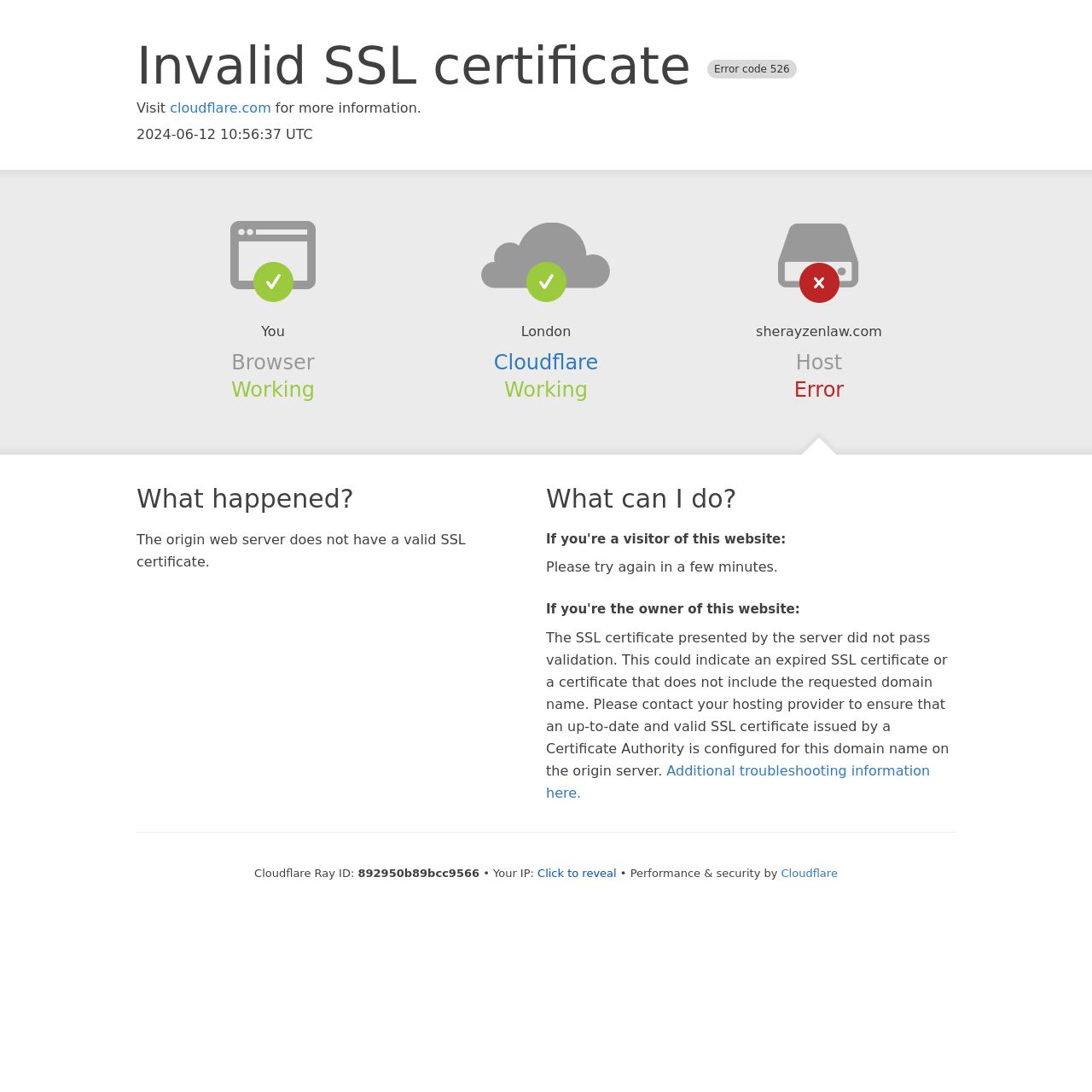By analyzing the image, answer the following question with a detailed response: What is the current date and time?

The current date and time are mentioned at the top of the webpage as '2024-06-12 10:56:37 UTC', which indicates the timestamp when the error occurred.